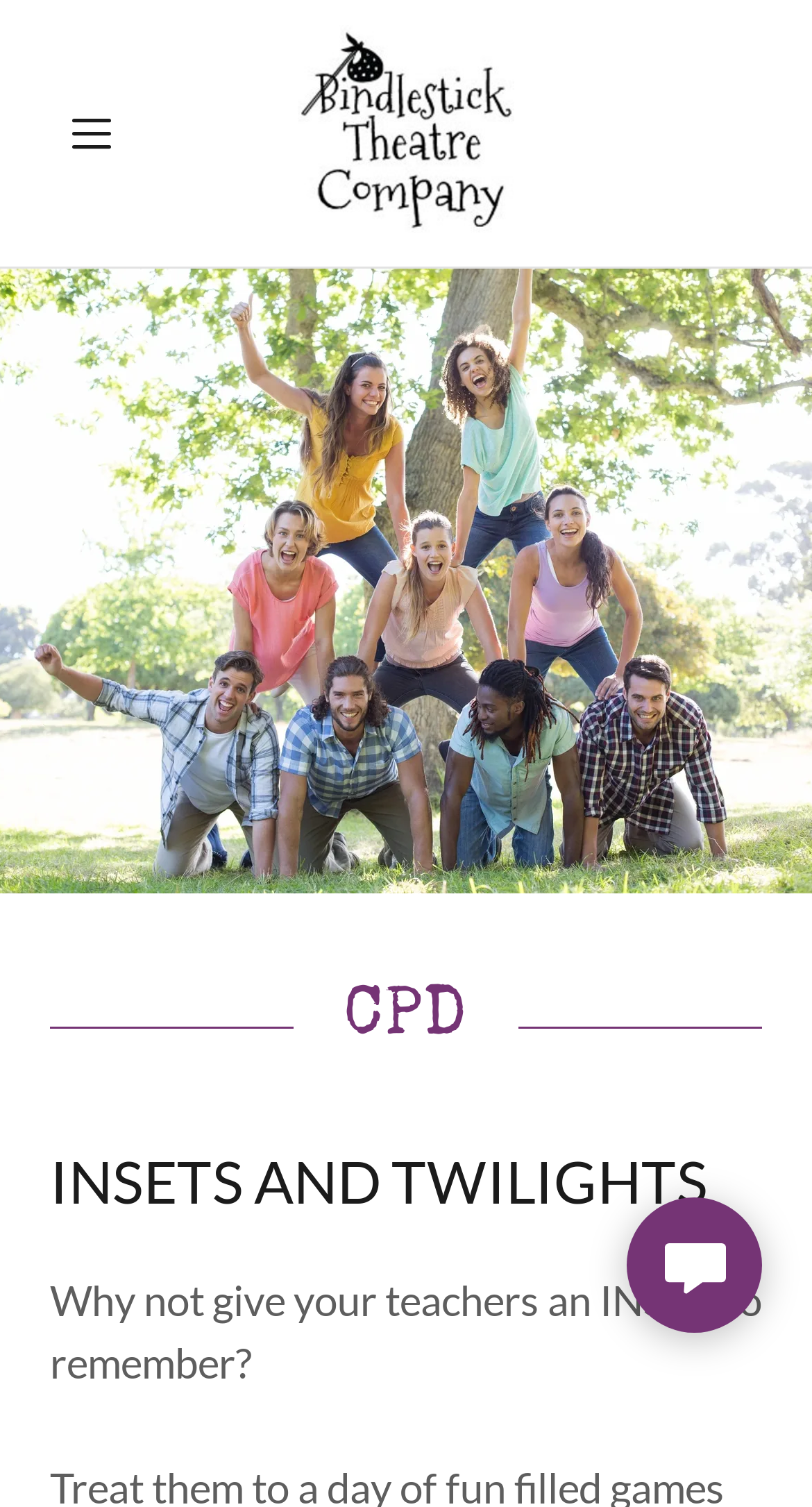Describe the entire webpage, focusing on both content and design.

The webpage is about Training, with a main section taking up the majority of the page. At the top left, there is a hamburger site navigation icon button, accompanied by a small image. To the right of this button, there is a link to the Bindlestick Theatre Company, which is represented by an image. 

Below the top section, there are three headings. The first heading, "CPD", is located near the top of the page. The second heading, "INSETS AND TWILIGHTS", is positioned below the first heading. 

Under the second heading, there is a paragraph of text that reads, "Why not give your teachers an INSET to remember?" This text is aligned to the left side of the page. 

There are two images on the page. One large image spans the width of the page, located below the main navigation section. The other image is smaller and positioned near the bottom right corner of the page.